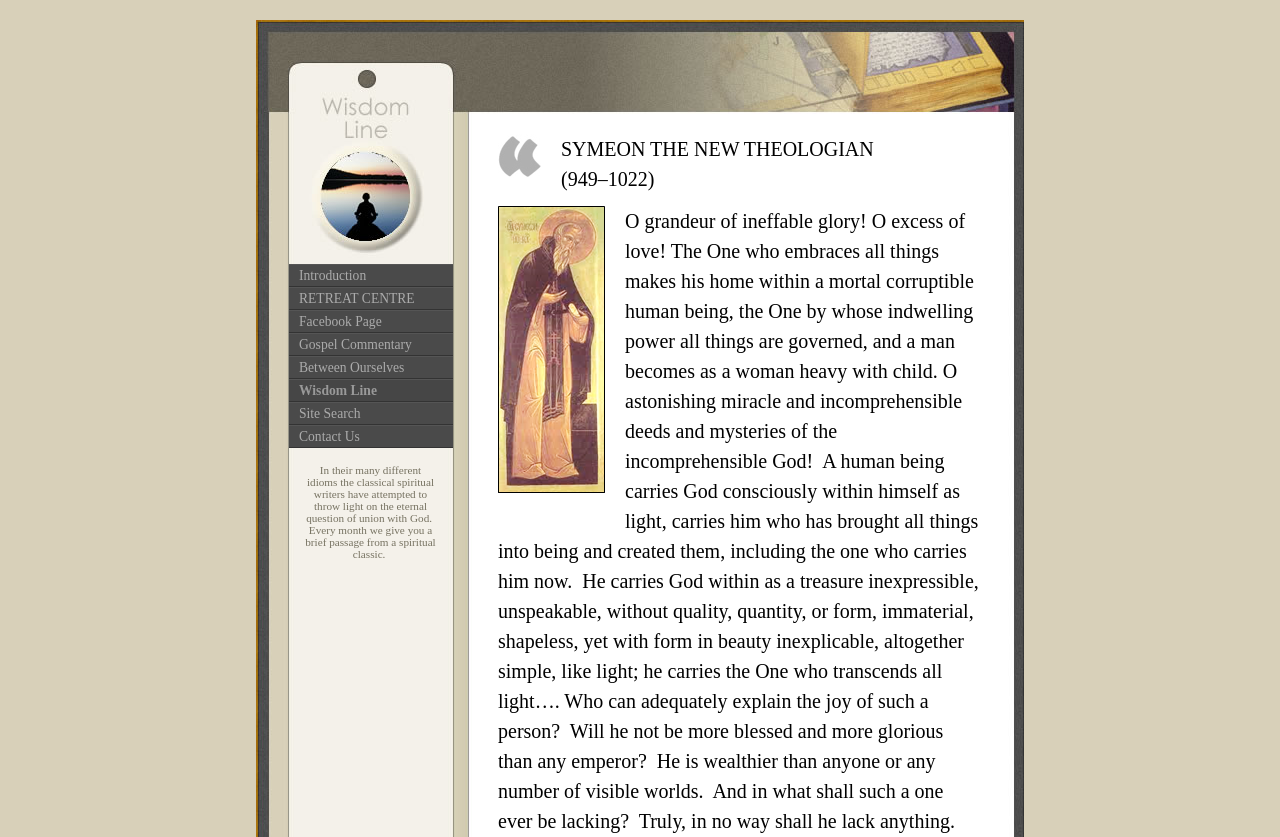Specify the bounding box coordinates of the area to click in order to execute this command: 'Read Gospel Commentary'. The coordinates should consist of four float numbers ranging from 0 to 1, and should be formatted as [left, top, right, bottom].

[0.226, 0.398, 0.354, 0.425]